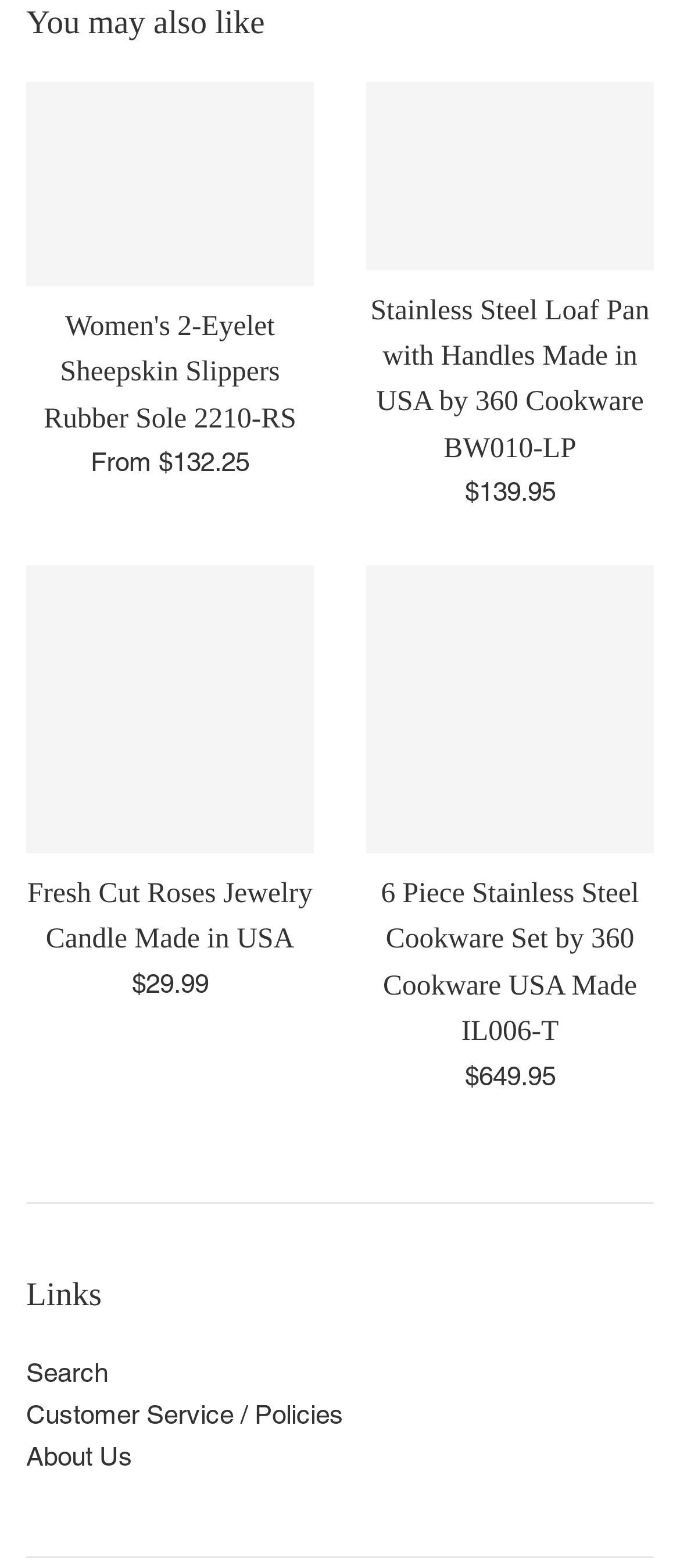Could you determine the bounding box coordinates of the clickable element to complete the instruction: "Search for products"? Provide the coordinates as four float numbers between 0 and 1, i.e., [left, top, right, bottom].

[0.038, 0.866, 0.159, 0.885]